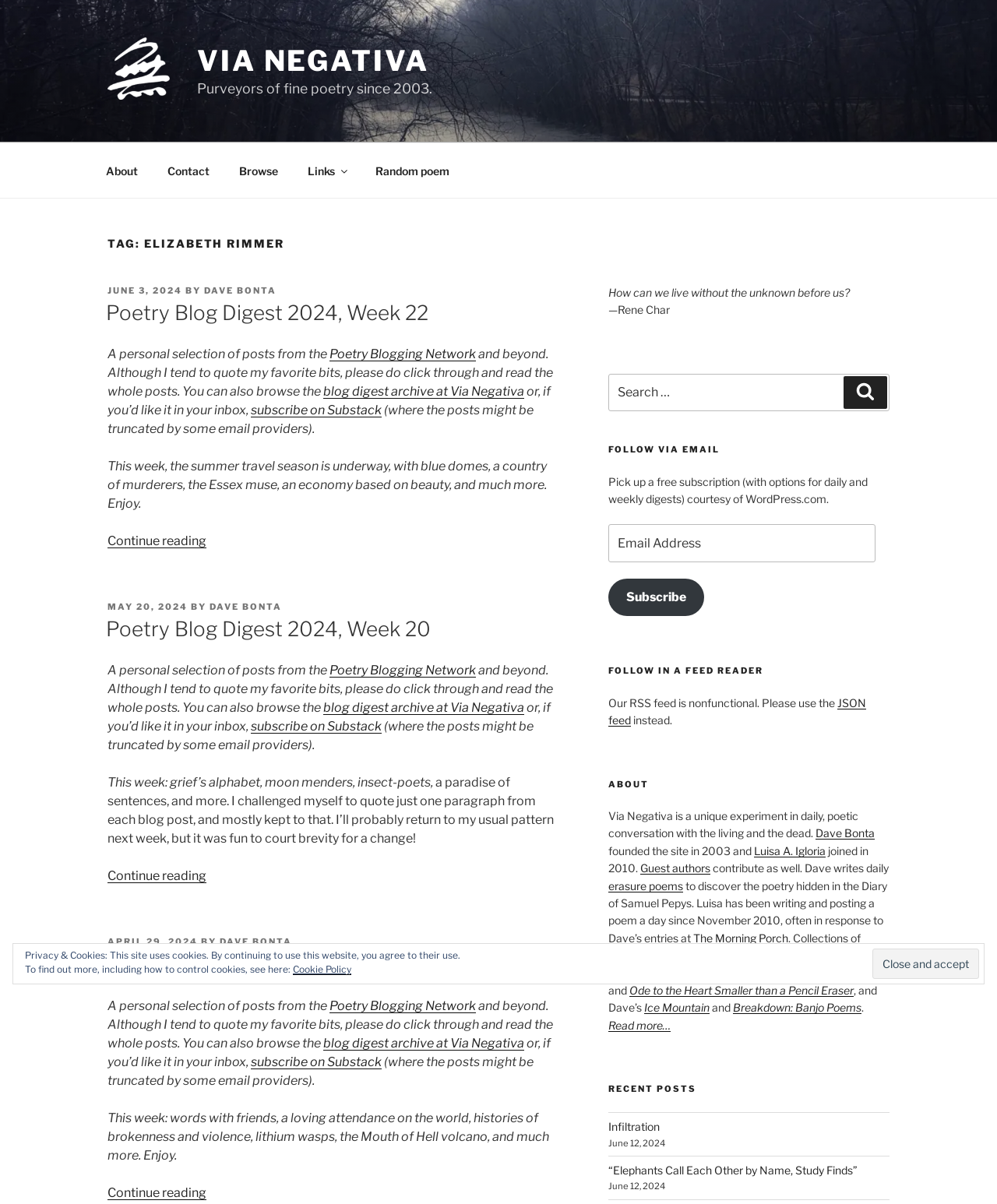Pinpoint the bounding box coordinates of the clickable area necessary to execute the following instruction: "Read the 'Poetry Blog Digest 2024, Week 22' article". The coordinates should be given as four float numbers between 0 and 1, namely [left, top, right, bottom].

[0.108, 0.236, 0.563, 0.499]